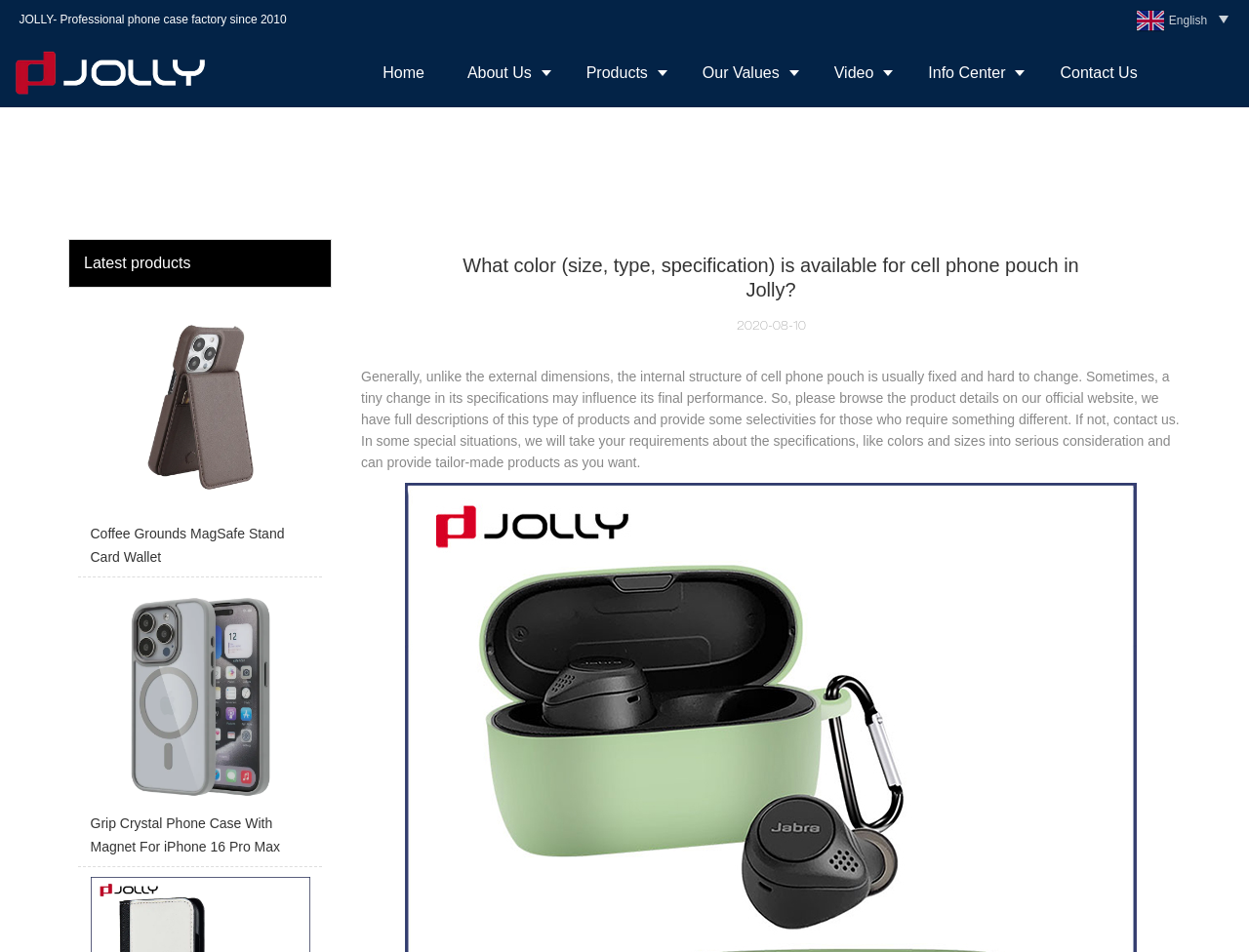What is the date mentioned on the webpage?
Using the visual information, respond with a single word or phrase.

2020-08-10